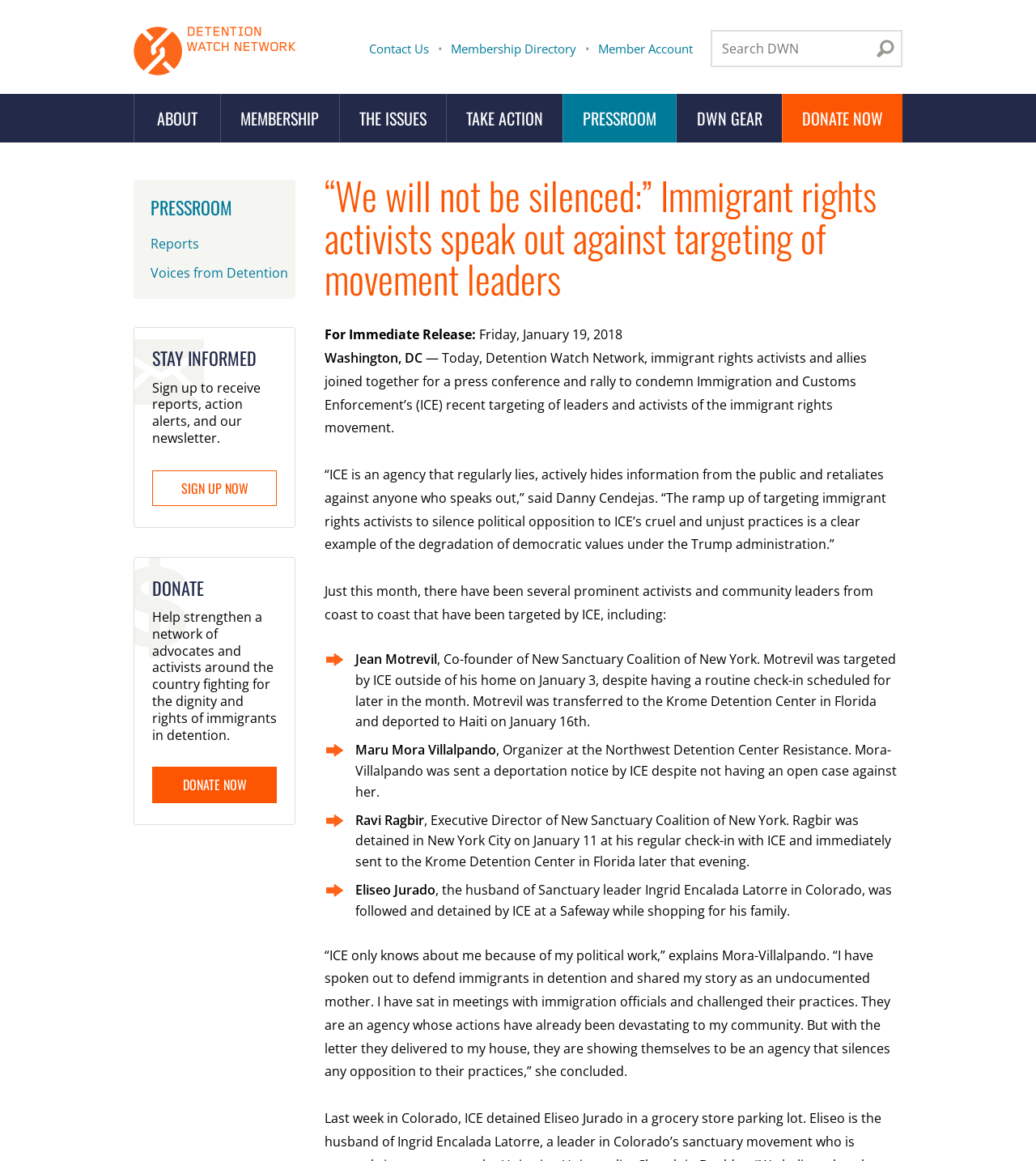Locate the bounding box coordinates of the clickable element to fulfill the following instruction: "Read the press release". Provide the coordinates as four float numbers between 0 and 1 in the format [left, top, right, bottom].

[0.313, 0.151, 0.871, 0.259]